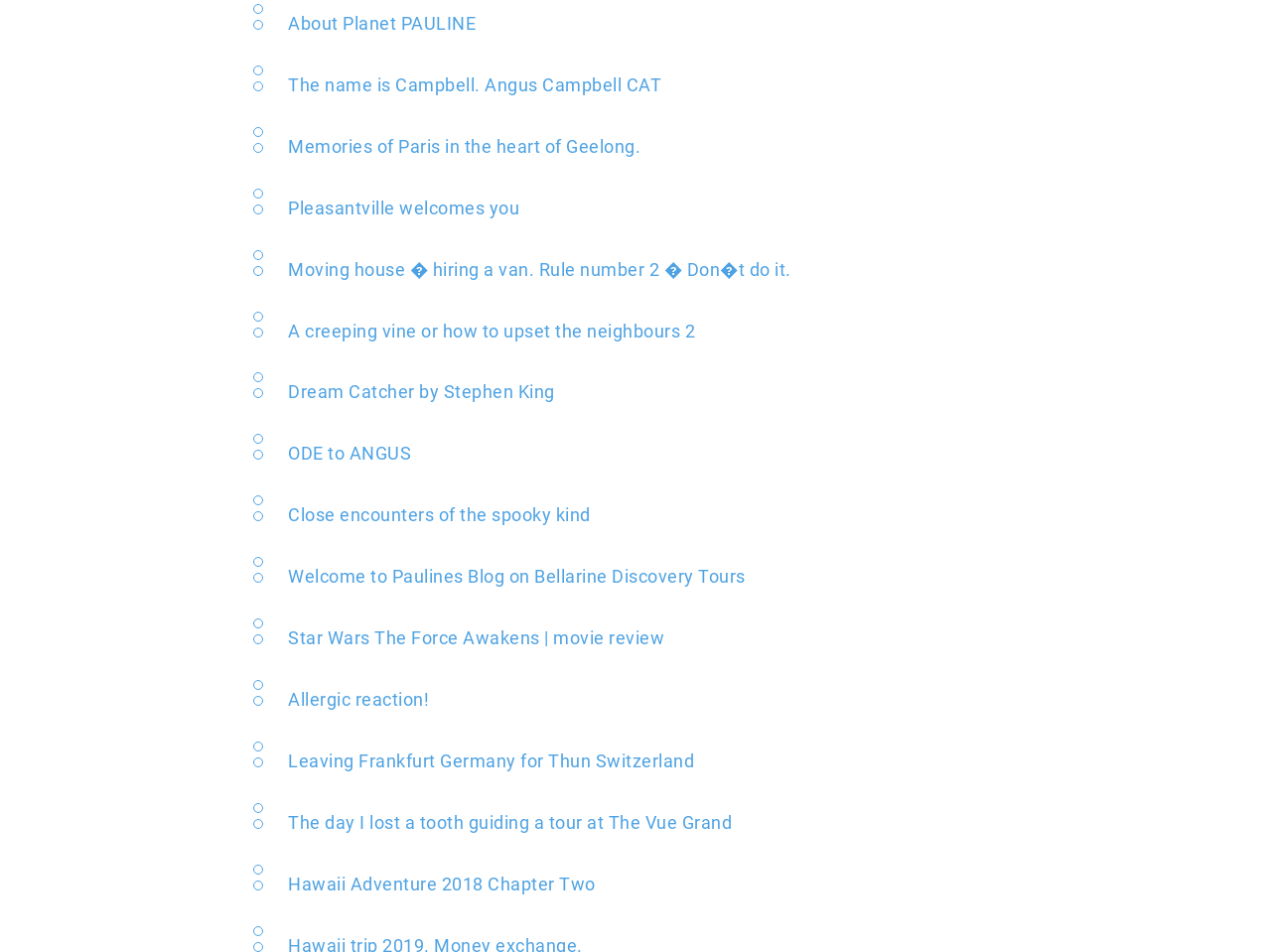Please determine the bounding box coordinates of the element to click in order to execute the following instruction: "Access Fhana.com". The coordinates should be four float numbers between 0 and 1, specified as [left, top, right, bottom].

None